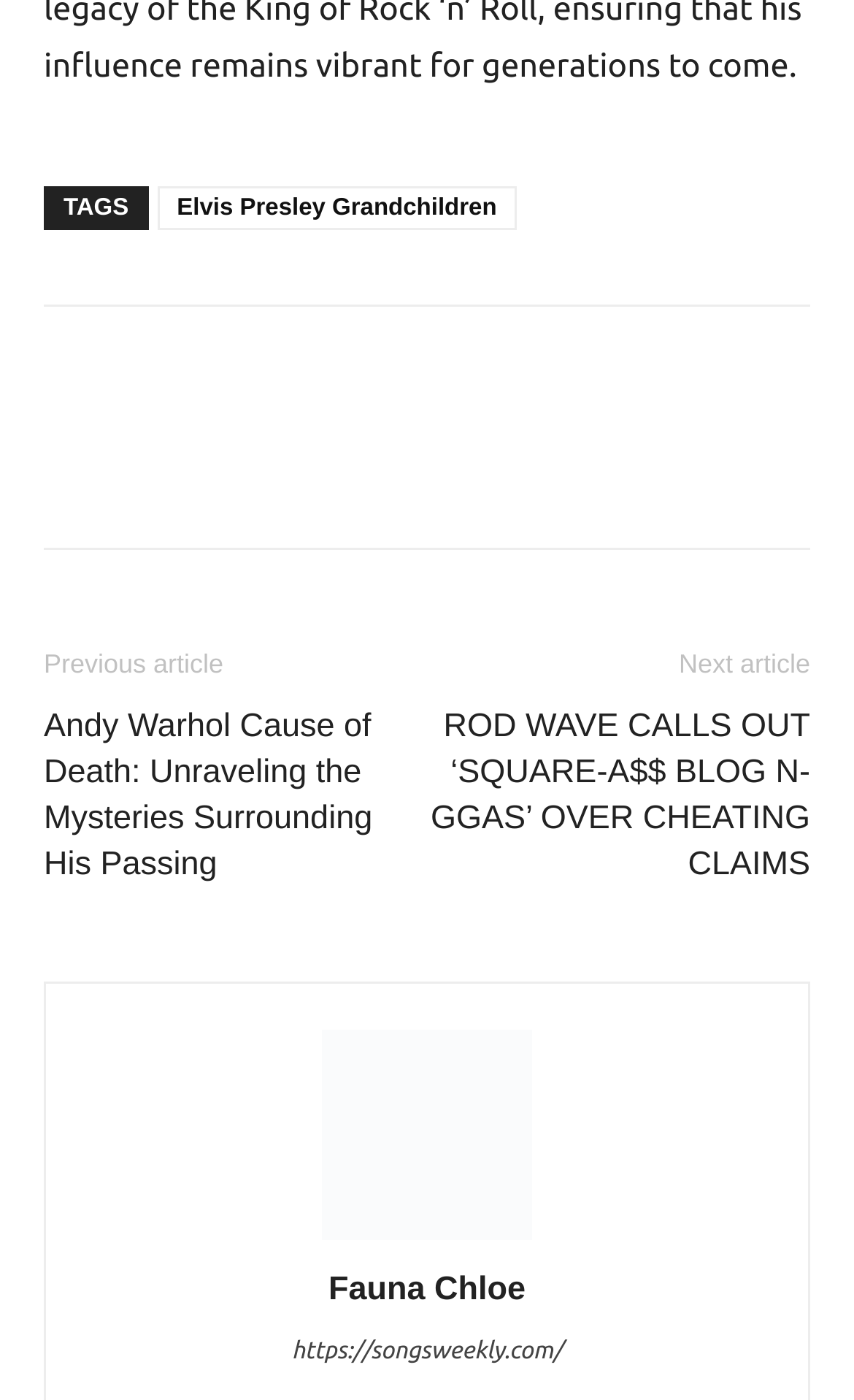Bounding box coordinates are specified in the format (top-left x, top-left y, bottom-right x, bottom-right y). All values are floating point numbers bounded between 0 and 1. Please provide the bounding box coordinate of the region this sentence describes: Fauna Chloe

[0.385, 0.909, 0.615, 0.935]